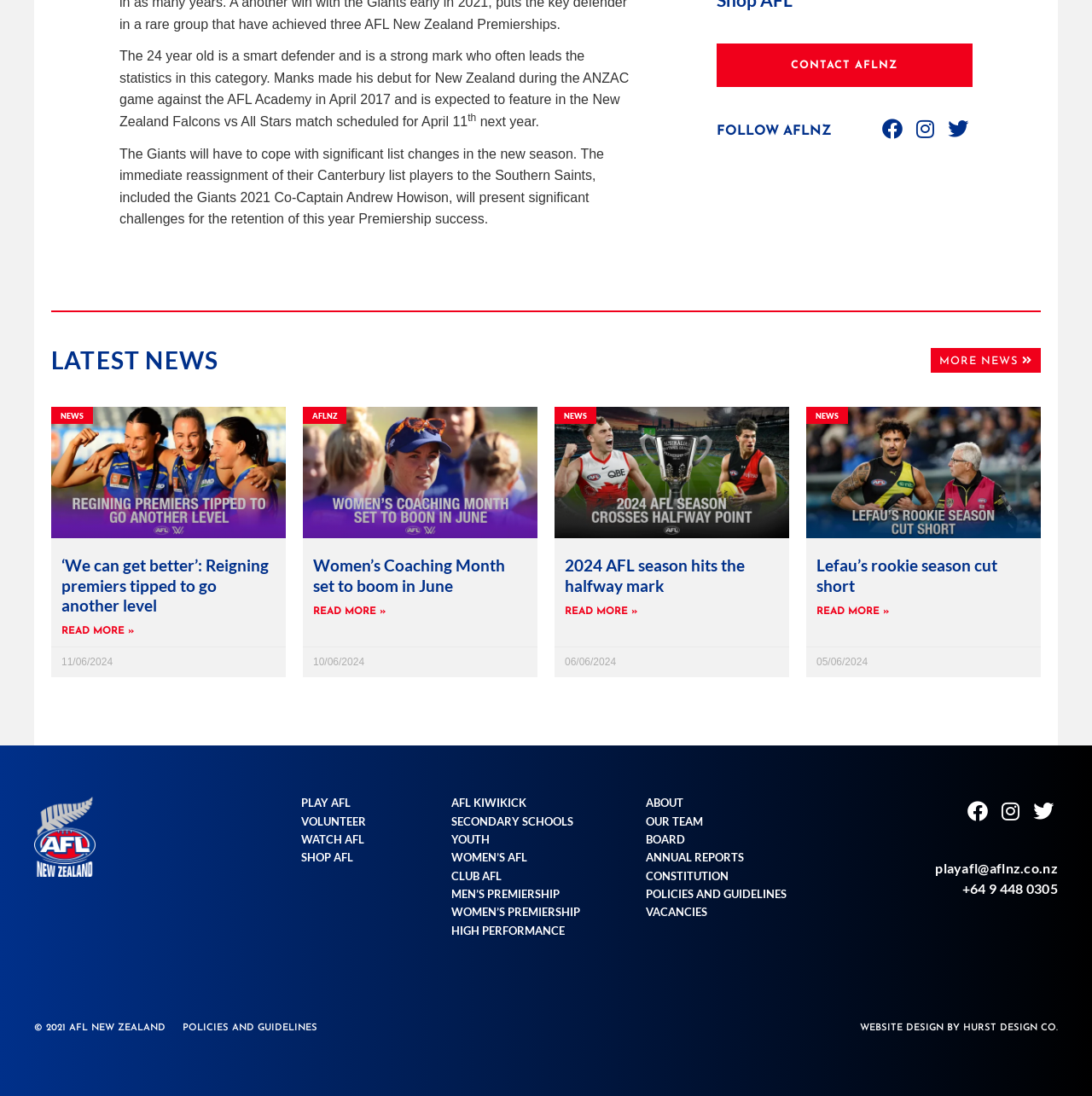Please determine the bounding box coordinates of the clickable area required to carry out the following instruction: "Get the complete trilogy". The coordinates must be four float numbers between 0 and 1, represented as [left, top, right, bottom].

None